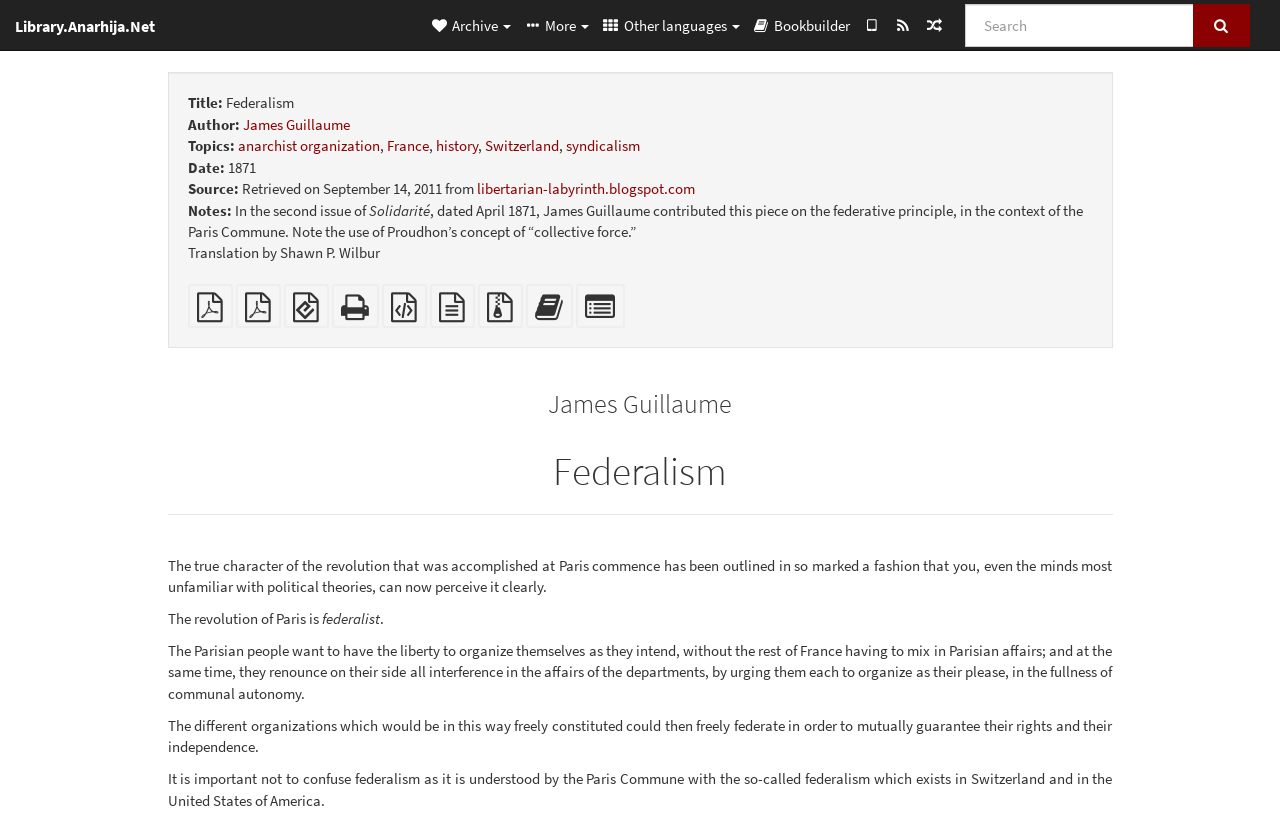Based on the image, give a detailed response to the question: What is the title of the article?

The title of the article can be found in the static text element 'Federalism' which is located below the 'Title:' label.